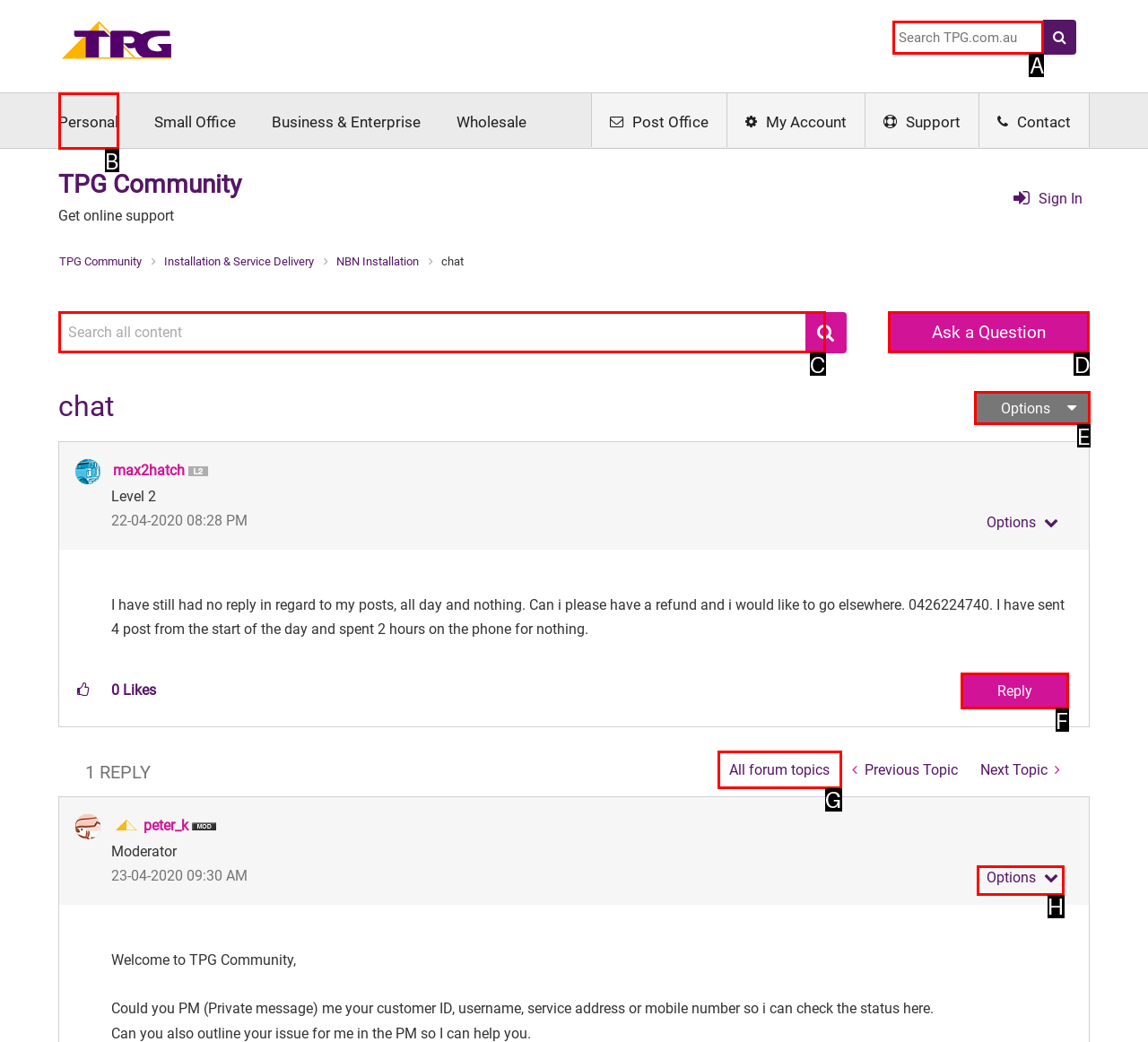Specify which HTML element I should click to complete this instruction: Search for something Answer with the letter of the relevant option.

A